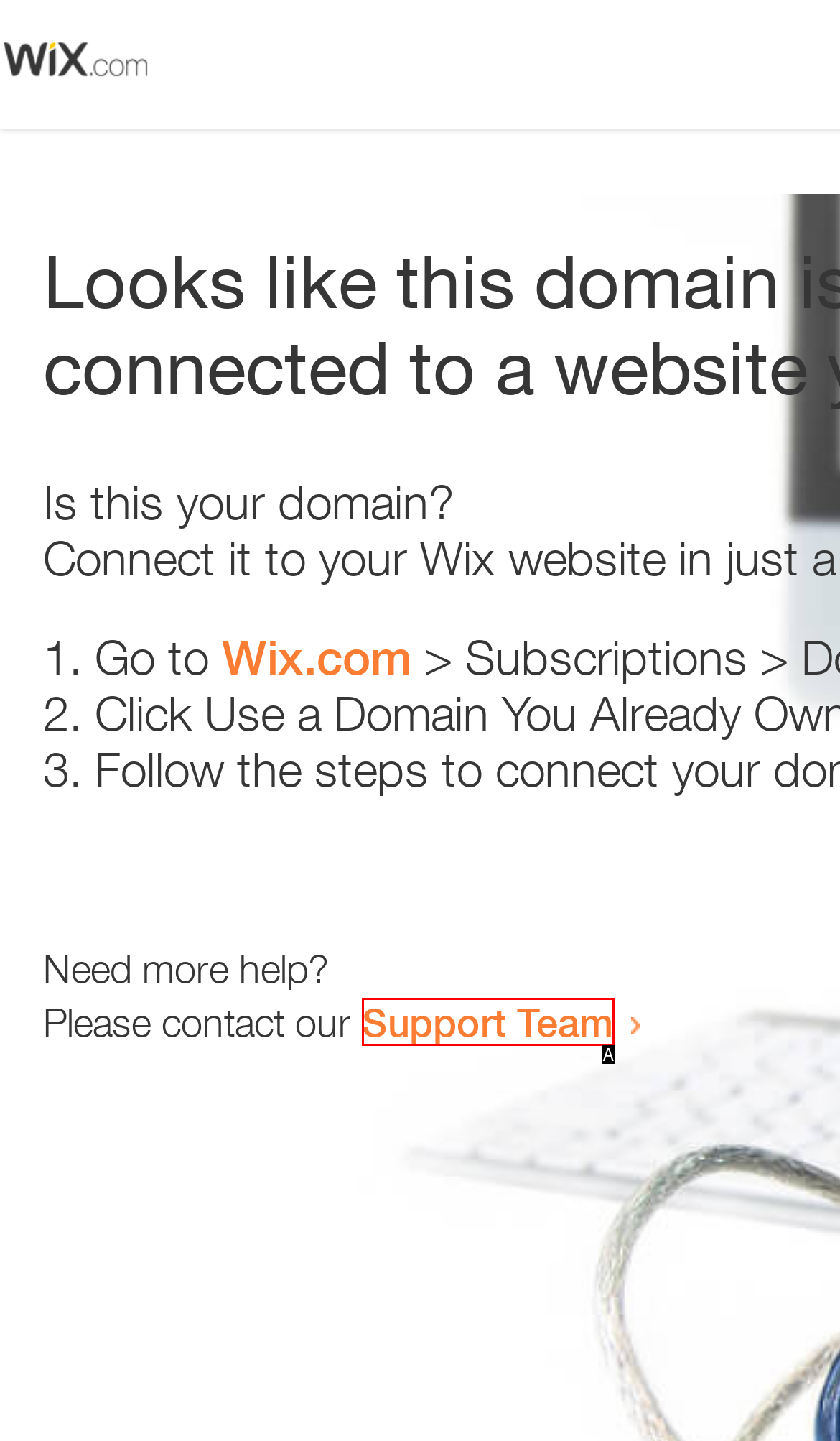Match the HTML element to the description: Support Team. Answer with the letter of the correct option from the provided choices.

A